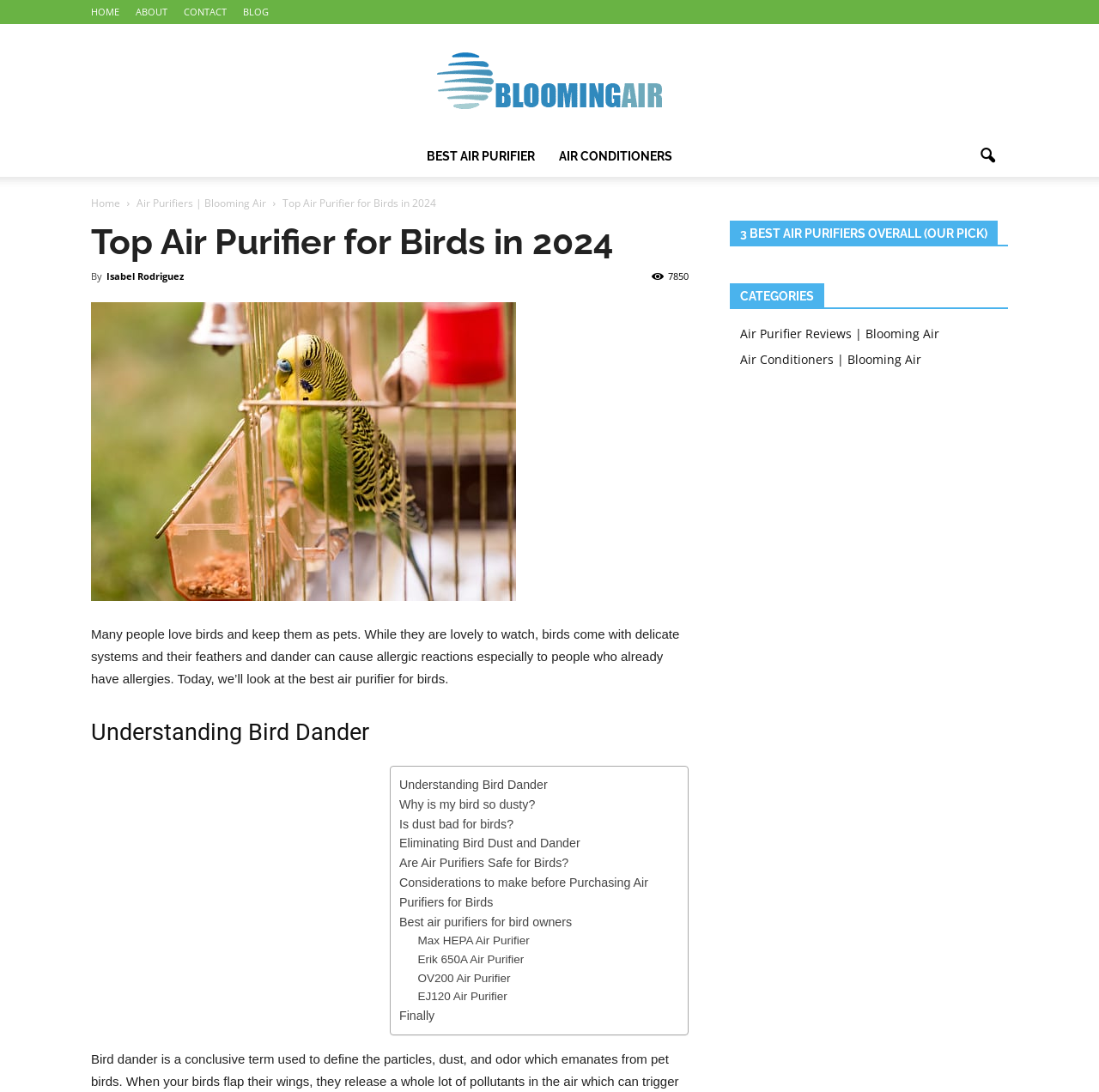Can you provide the bounding box coordinates for the element that should be clicked to implement the instruction: "go to home page"?

[0.083, 0.005, 0.109, 0.017]